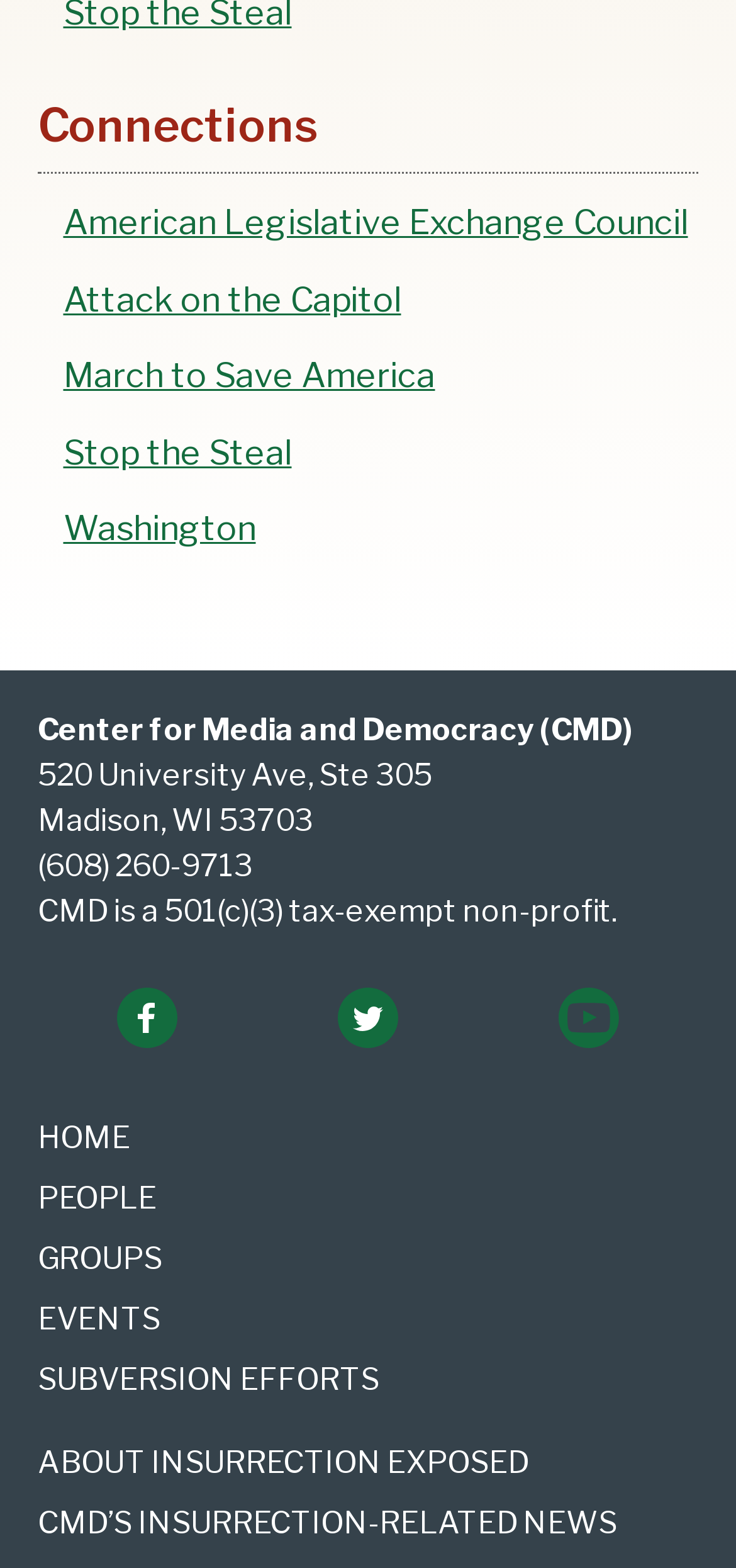What is the name of the organization?
By examining the image, provide a one-word or phrase answer.

Center for Media and Democracy